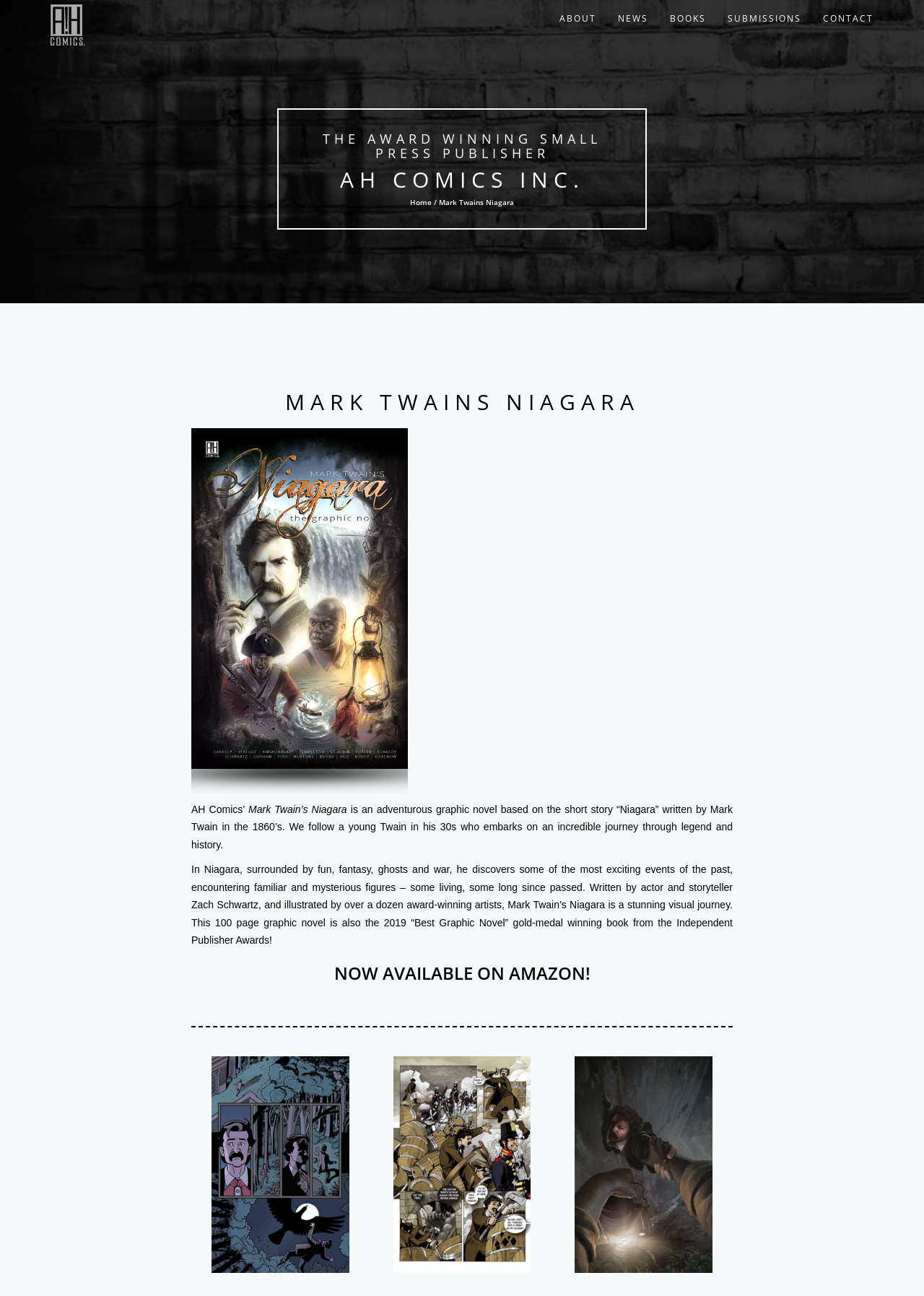Please reply with a single word or brief phrase to the question: 
What is the name of the graphic novel?

Mark Twain’s Niagara